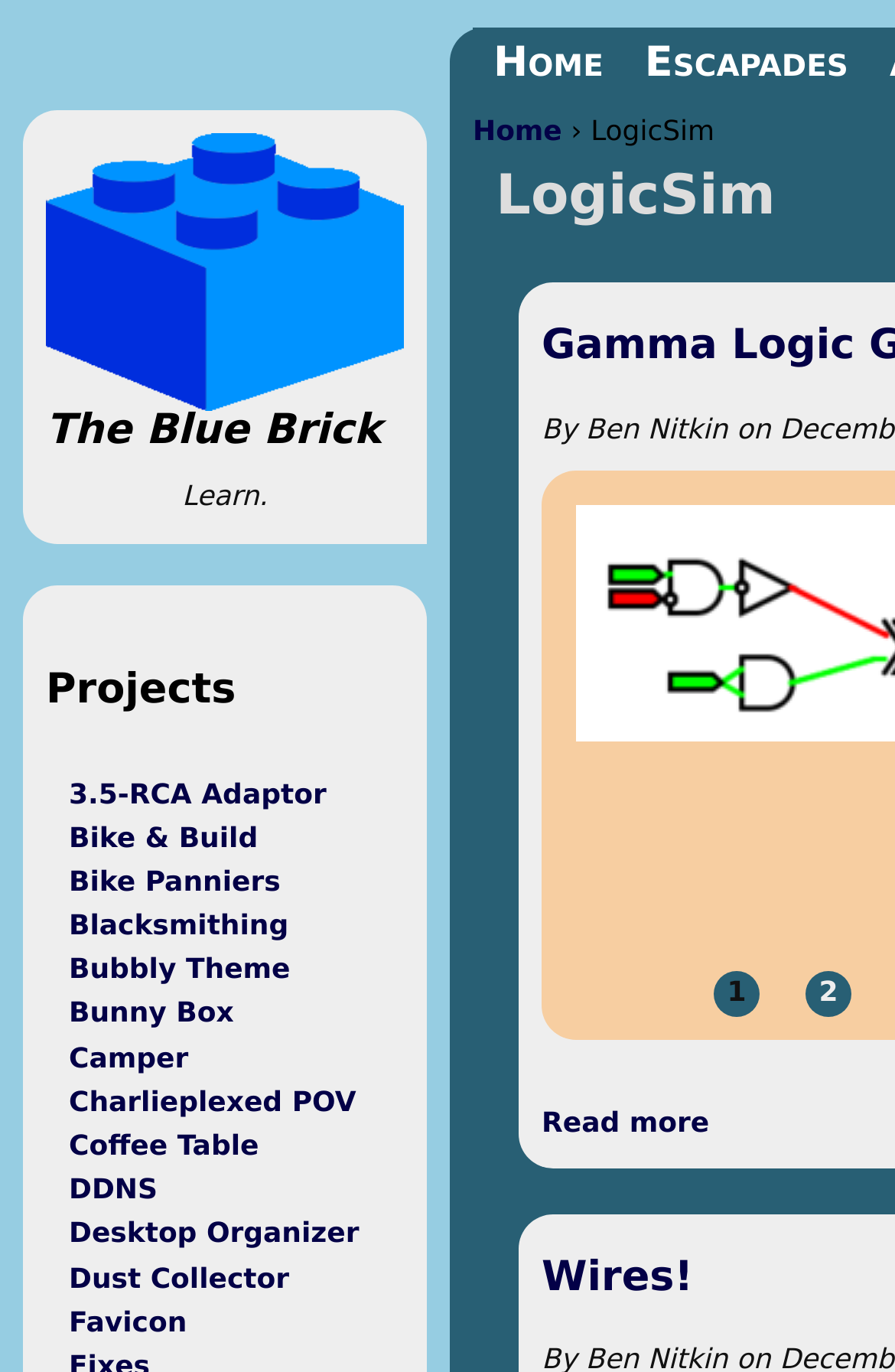Please identify the bounding box coordinates of the area that needs to be clicked to follow this instruction: "Go to Home".

[0.528, 0.084, 0.628, 0.107]